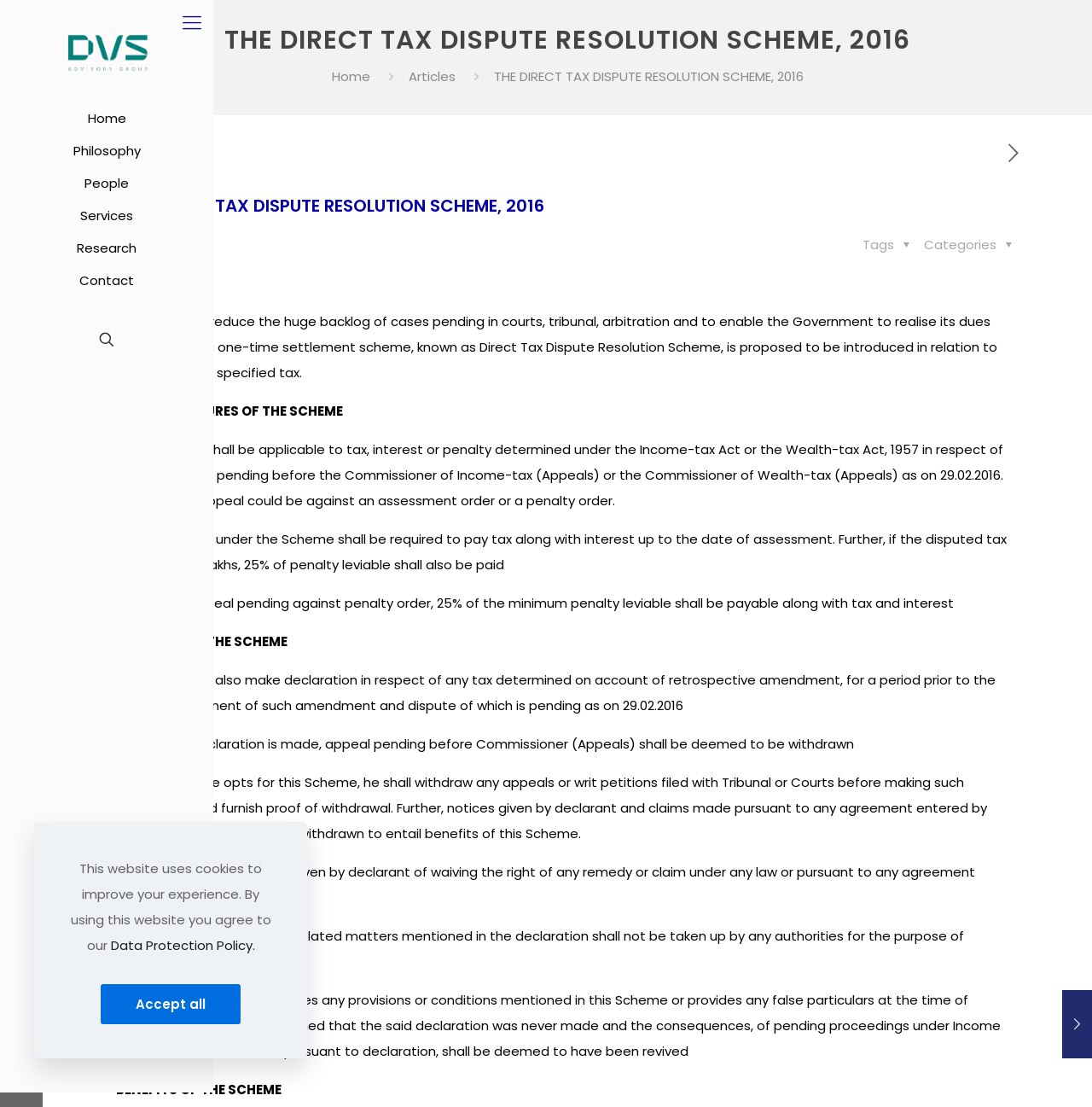What is the purpose of the Direct Tax Dispute Resolution Scheme?
Use the image to answer the question with a single word or phrase.

To reduce backlog of cases